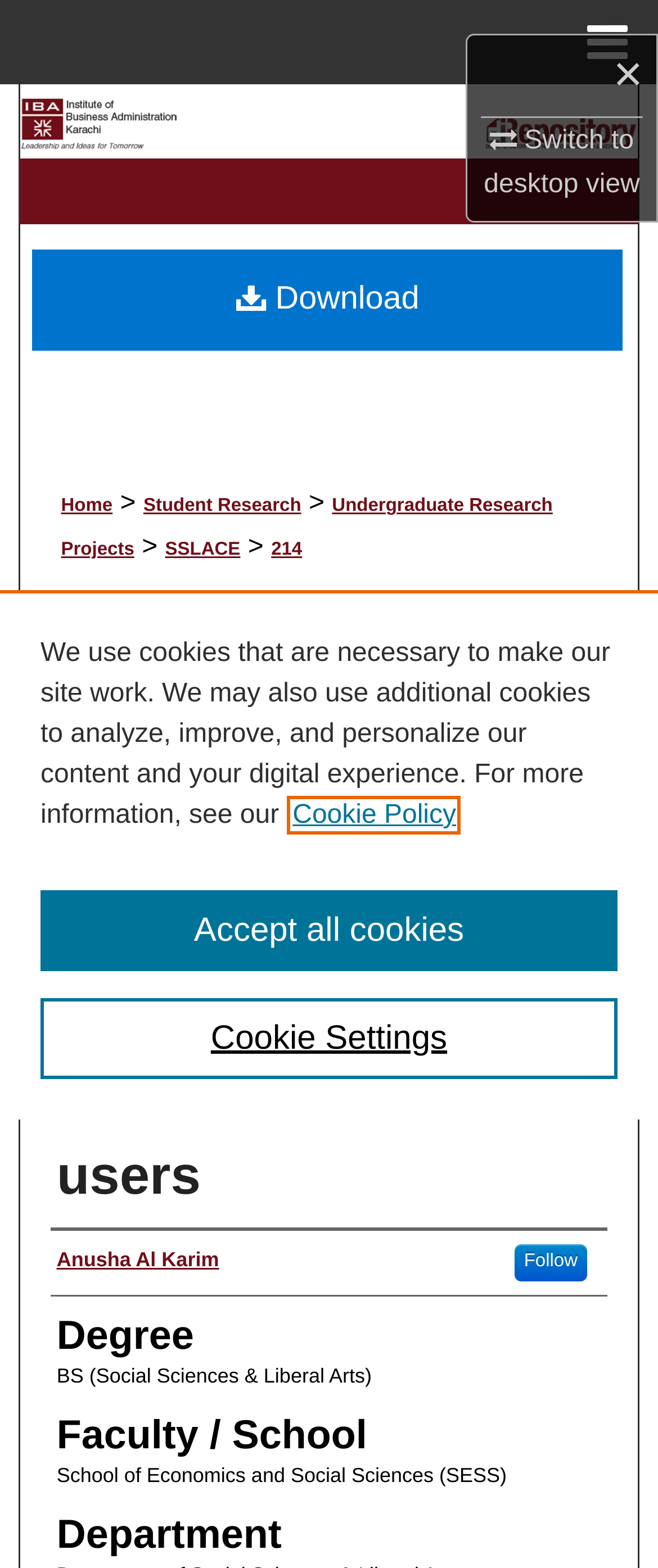Ascertain the bounding box coordinates for the UI element detailed here: "Writemypaper.nyc". The coordinates should be provided as [left, top, right, bottom] with each value being a float between 0 and 1.

None